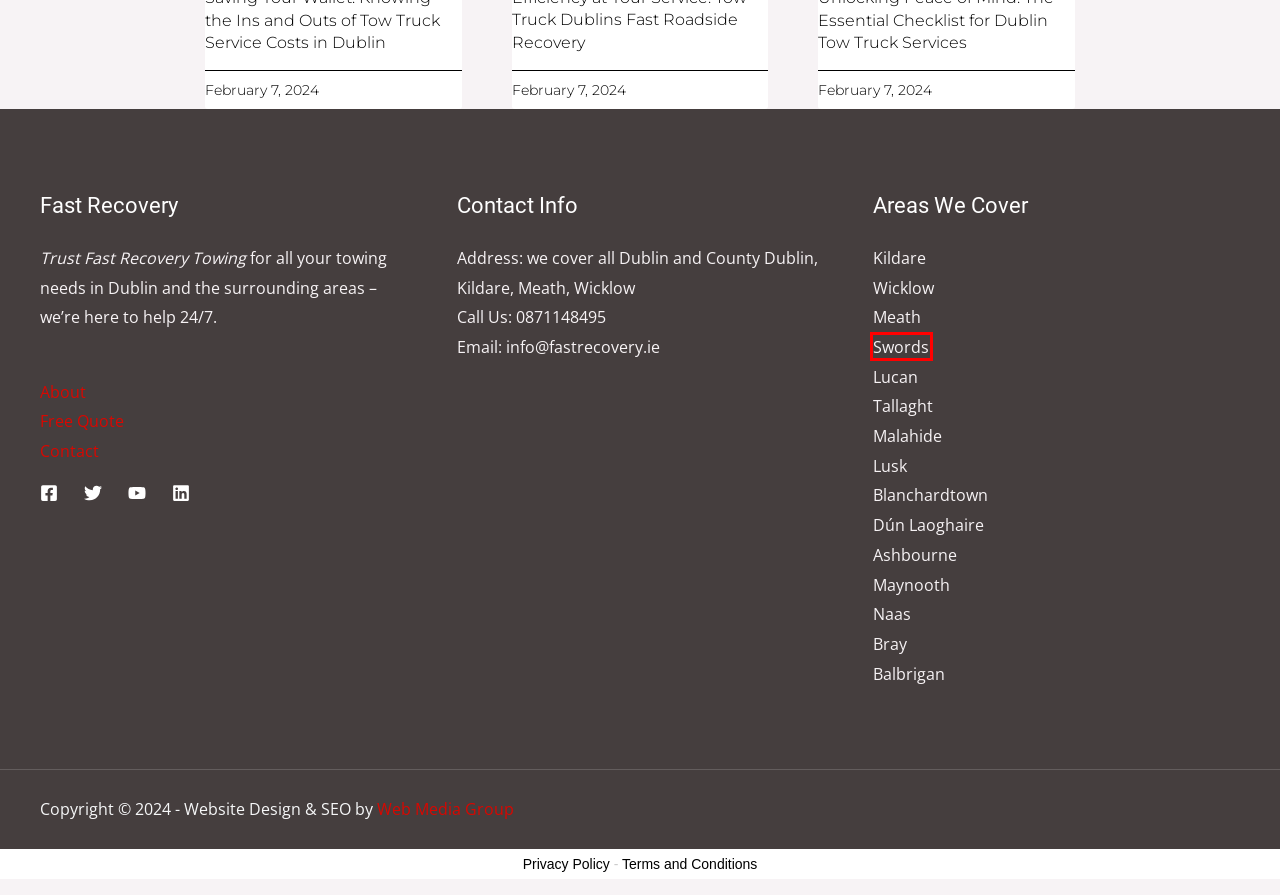Analyze the screenshot of a webpage featuring a red rectangle around an element. Pick the description that best fits the new webpage after interacting with the element inside the red bounding box. Here are the candidates:
A. Car Towing Services in Meath | Fast Recovery
B. Car Towing Maynooth | 24/7 Towing & Roadside Assistance | Fast Recovery
C. Car Towing Services in Swords - 24/7 Fast Recovery | Top Towing Services in Swords
D. Privacy Policy -
E. Digital Marketing Agency Based in Dublin | SEO & PPC
F. Terms and Conditions -
G. Fast Recovery Car Towing Services in Ashbourne | 24/7 Assistance
H. Car Towing Services in Balbrigan | Fast Recovery

C